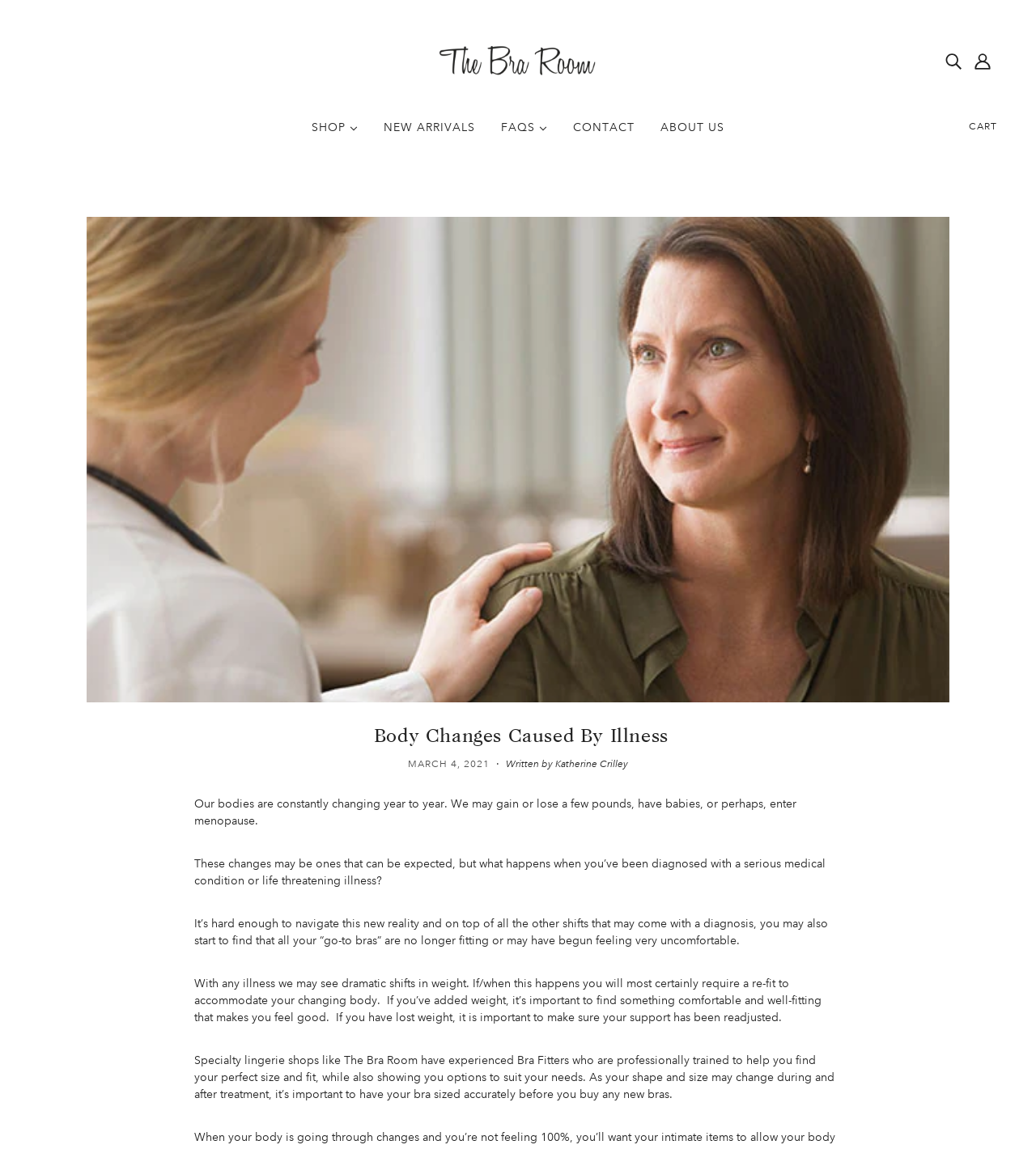Respond to the following question using a concise word or phrase: 
Who wrote the article 'Body Changes Caused By Illness'?

Katherine Crilley